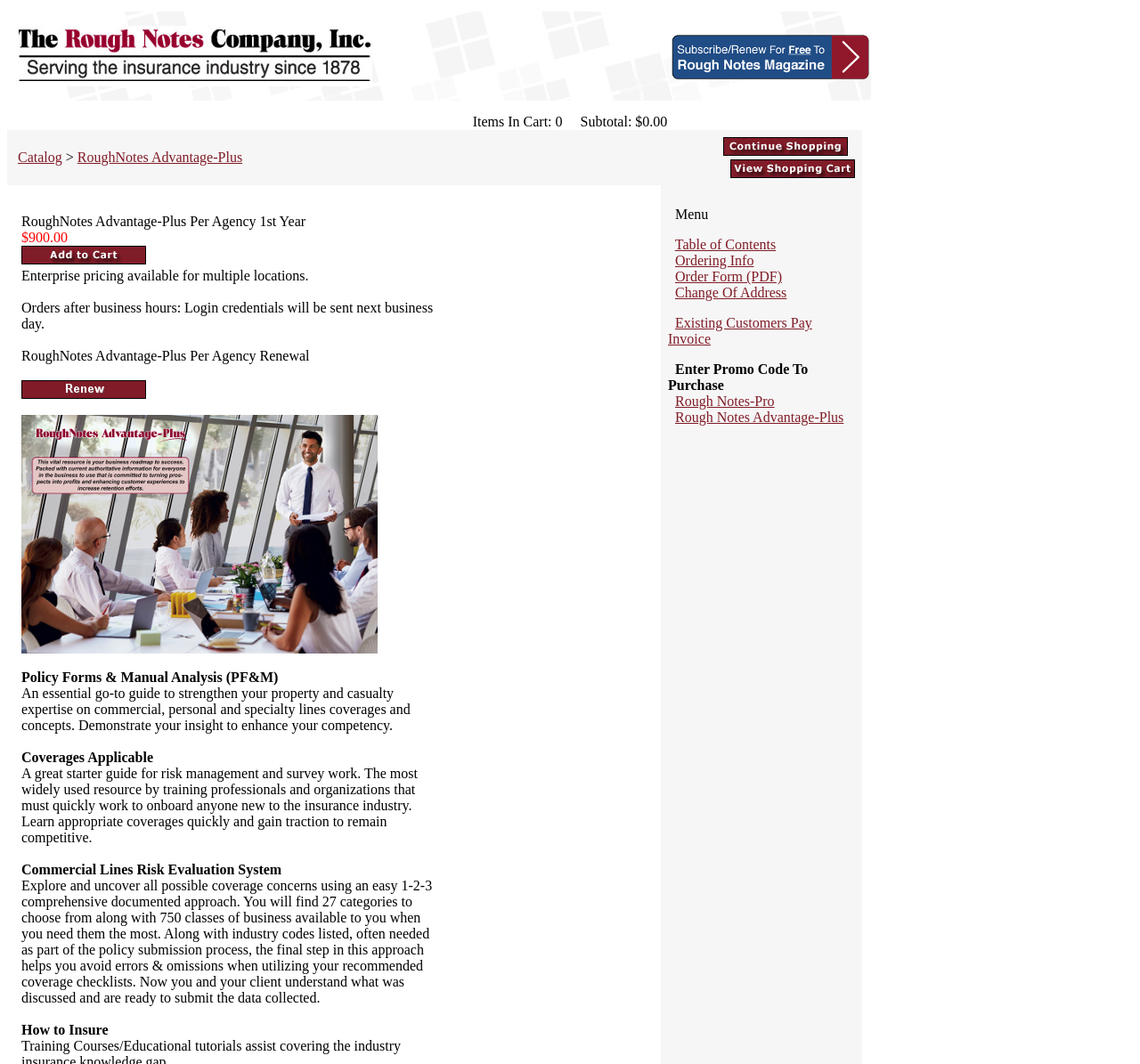Identify the bounding box coordinates of the section that should be clicked to achieve the task described: "View table of contents".

[0.592, 0.223, 0.681, 0.237]